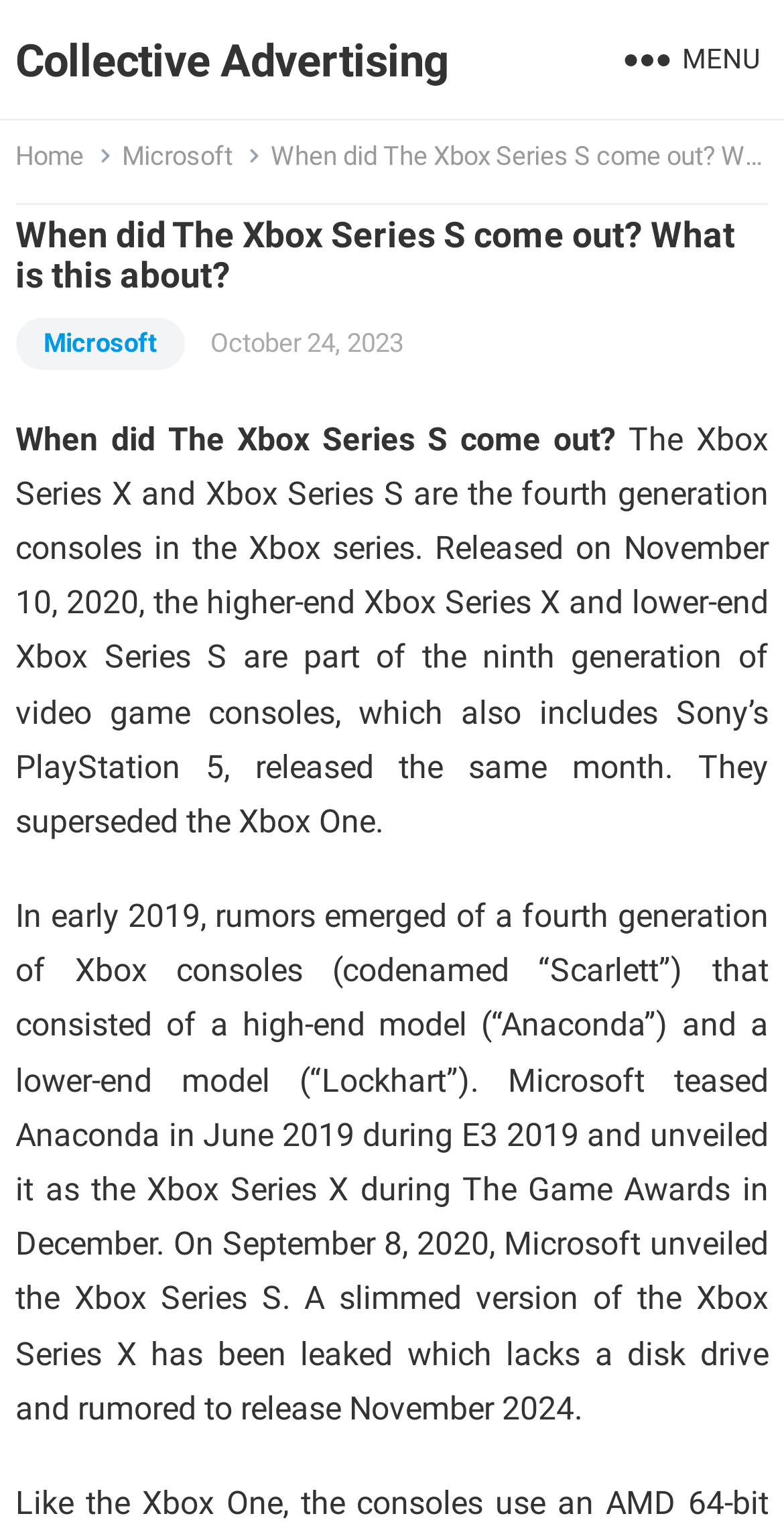Determine the bounding box coordinates for the UI element matching this description: "Collective Advertising".

[0.02, 0.0, 0.574, 0.079]